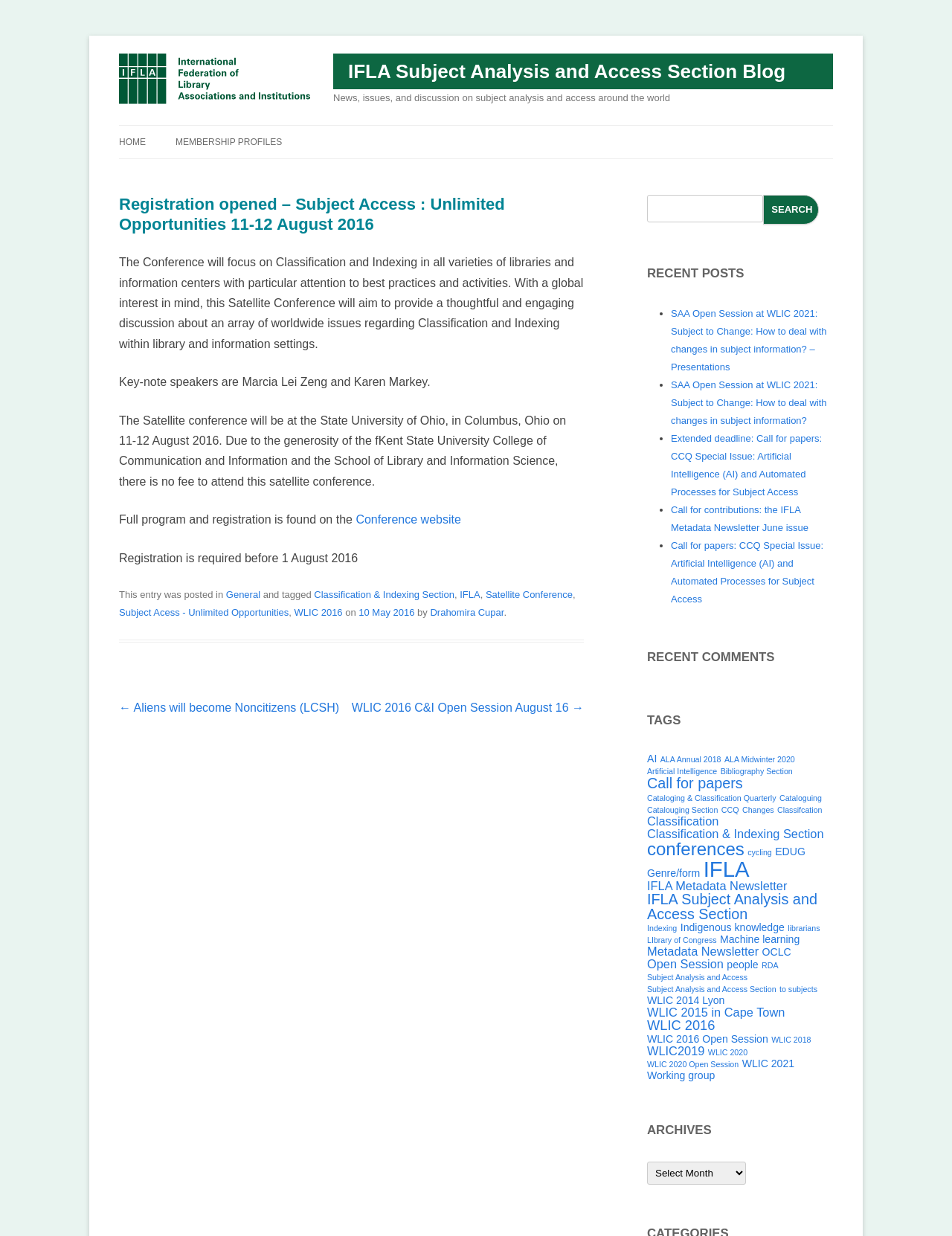Given the element description OCLC, predict the bounding box coordinates for the UI element in the webpage screenshot. The format should be (top-left x, top-left y, bottom-right x, bottom-right y), and the values should be between 0 and 1.

[0.8, 0.766, 0.831, 0.775]